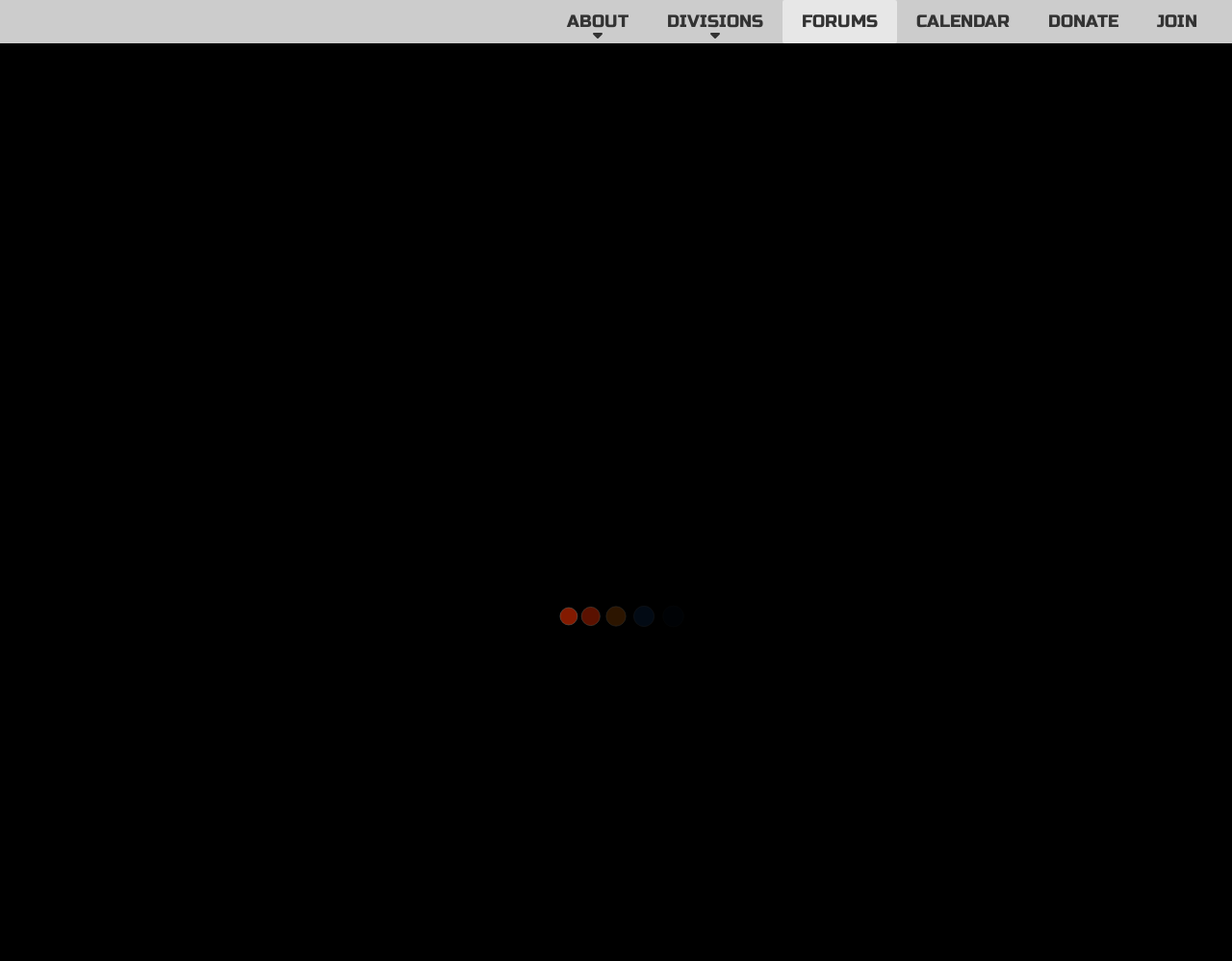Provide a one-word or one-phrase answer to the question:
Is the 'Loading' text visible?

Yes